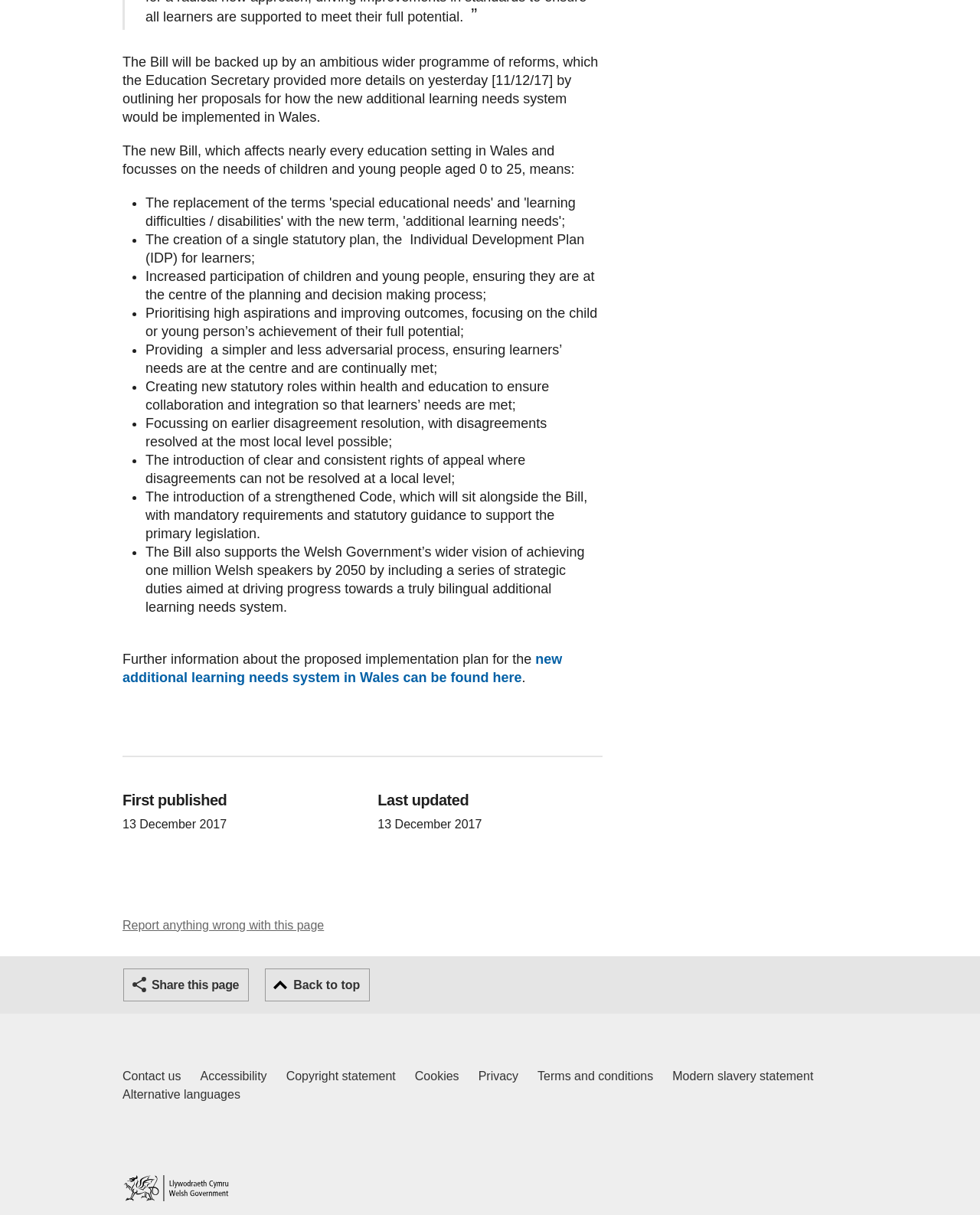When was this webpage first published?
Using the details from the image, give an elaborate explanation to answer the question.

The webpage provides a 'First published' date of 13 December 2017, indicating when the content was initially made available.